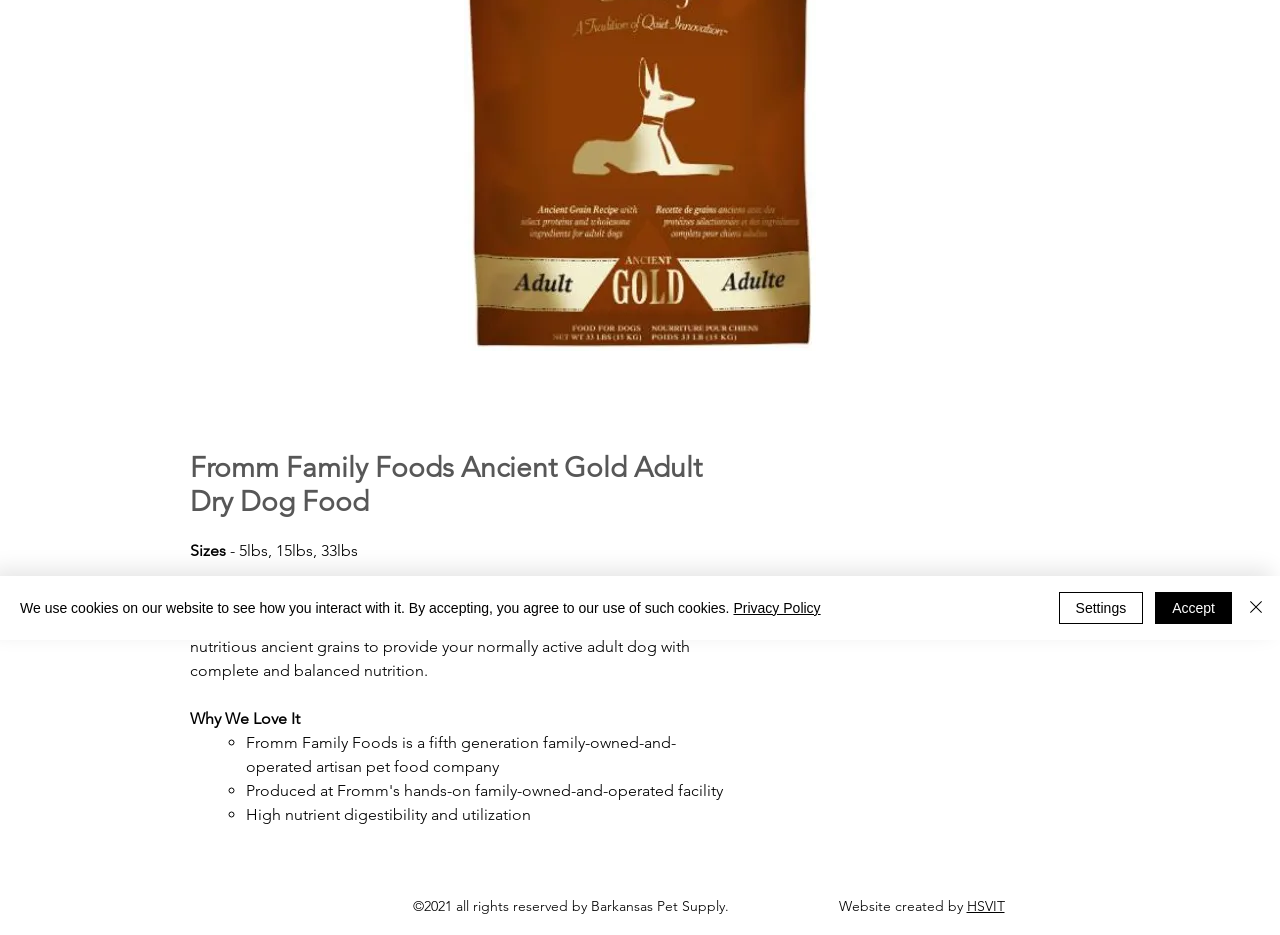Provide the bounding box coordinates of the UI element that matches the description: "aria-label="Close"".

[0.972, 0.633, 0.991, 0.667]